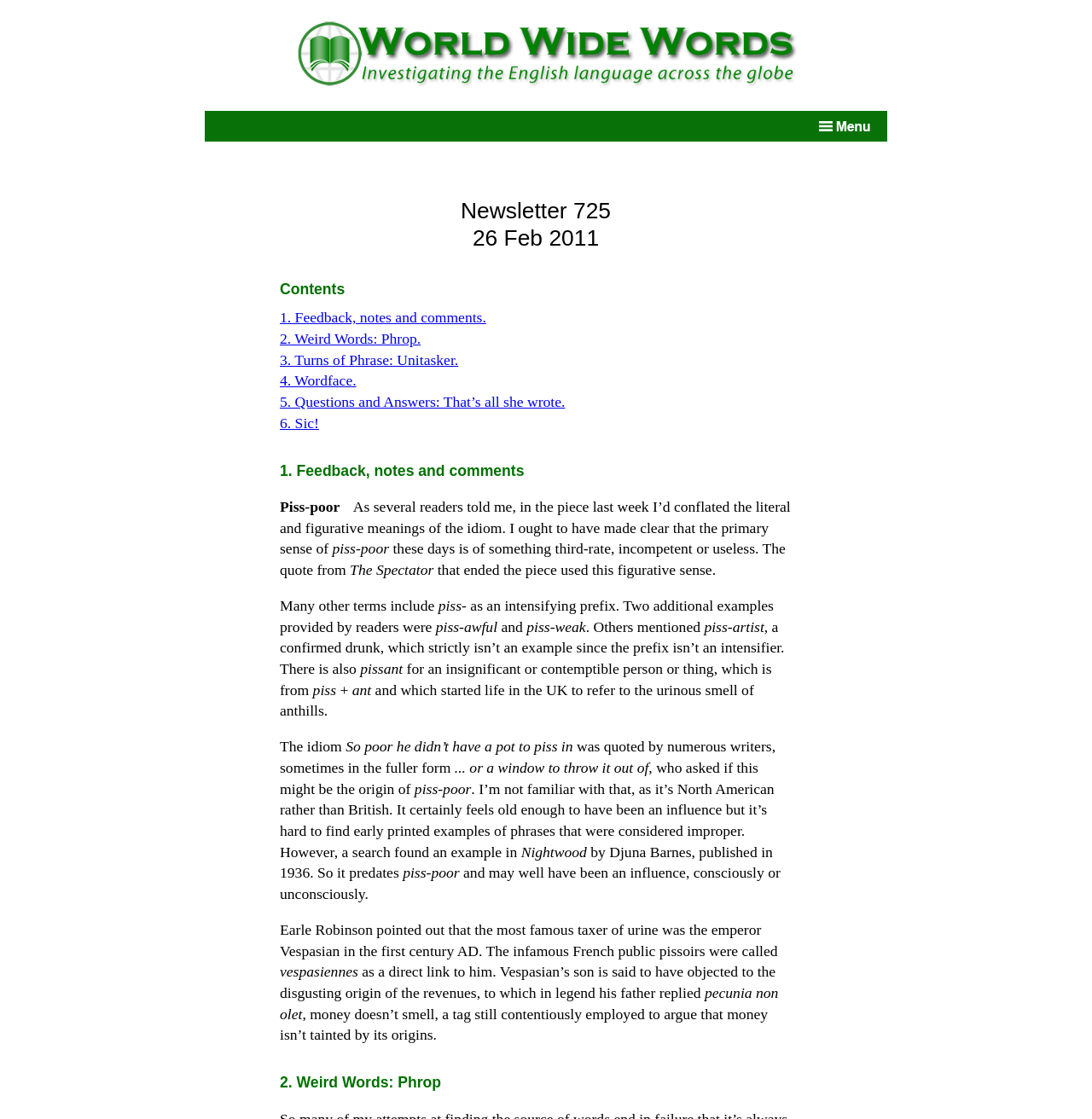What is the title of the newsletter?
Please respond to the question thoroughly and include all relevant details.

The title of the newsletter can be found in the heading element 'Newsletter 725 26 Feb 2011' which is located at the top of the webpage.